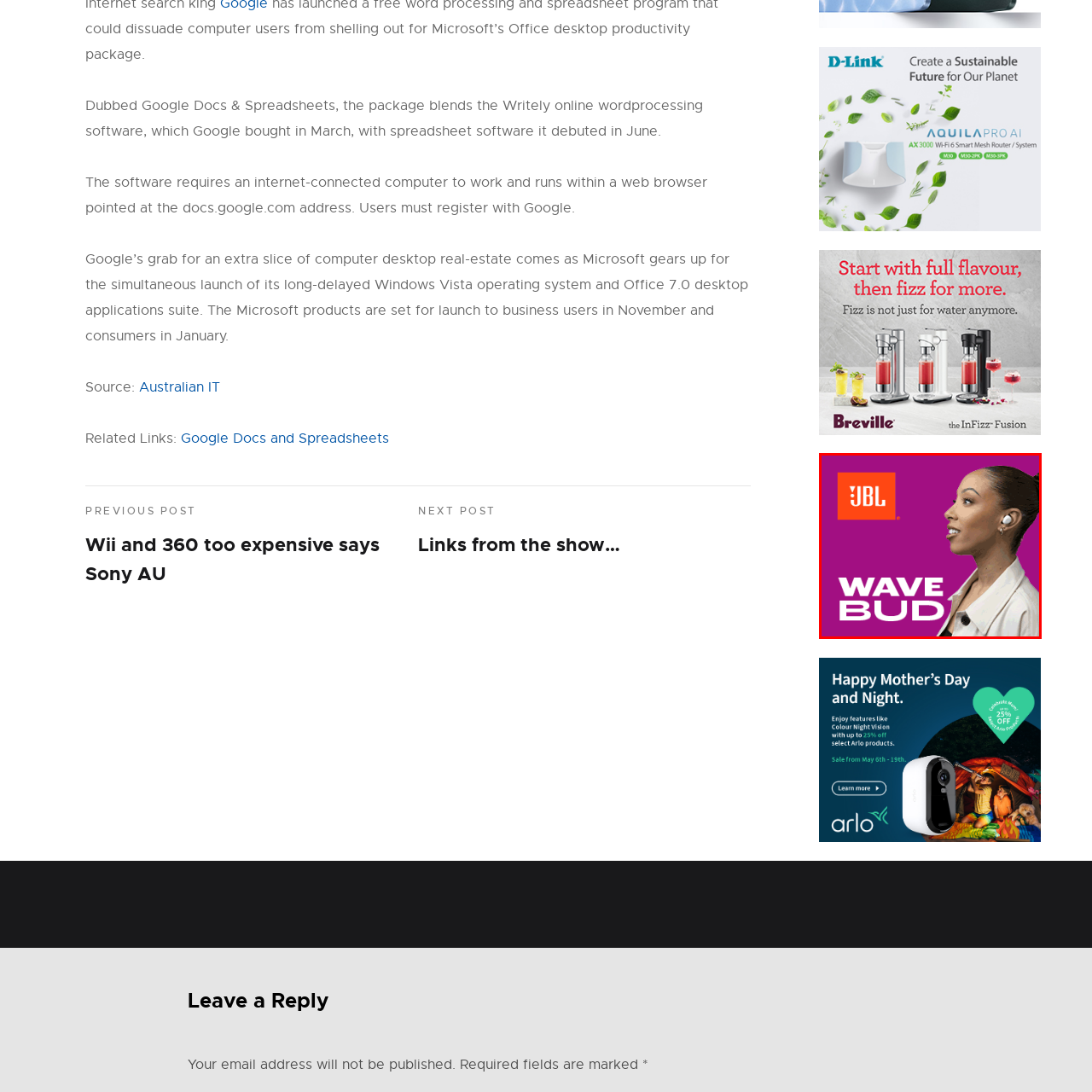Concentrate on the section within the teal border, What is the dominant color in the background? 
Provide a single word or phrase as your answer.

purple